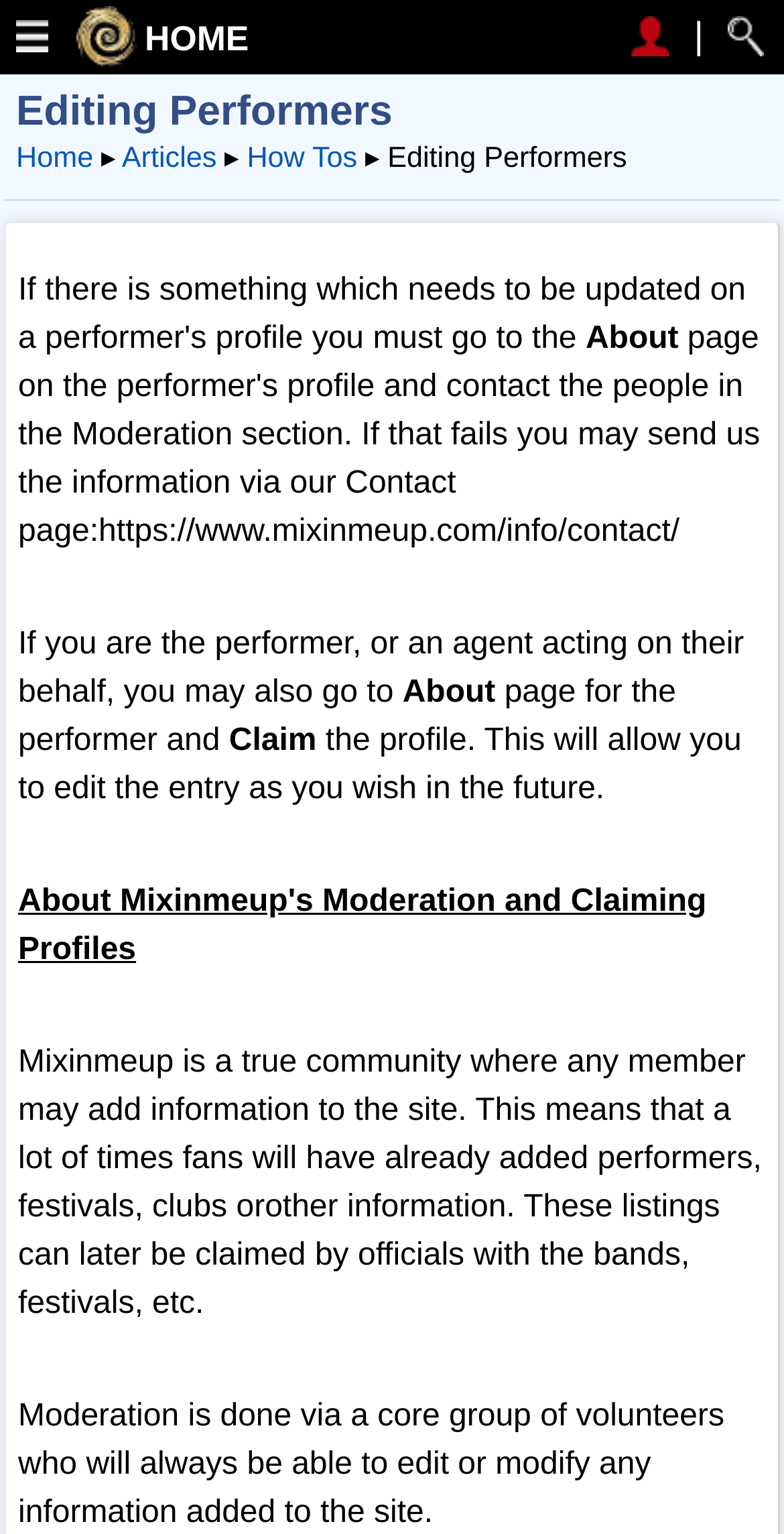What is the name of this community?
Refer to the image and provide a thorough answer to the question.

I inferred this answer by reading the text on the webpage, specifically the sentence 'Mixinmeup is a true community where any member may add information to the site.'